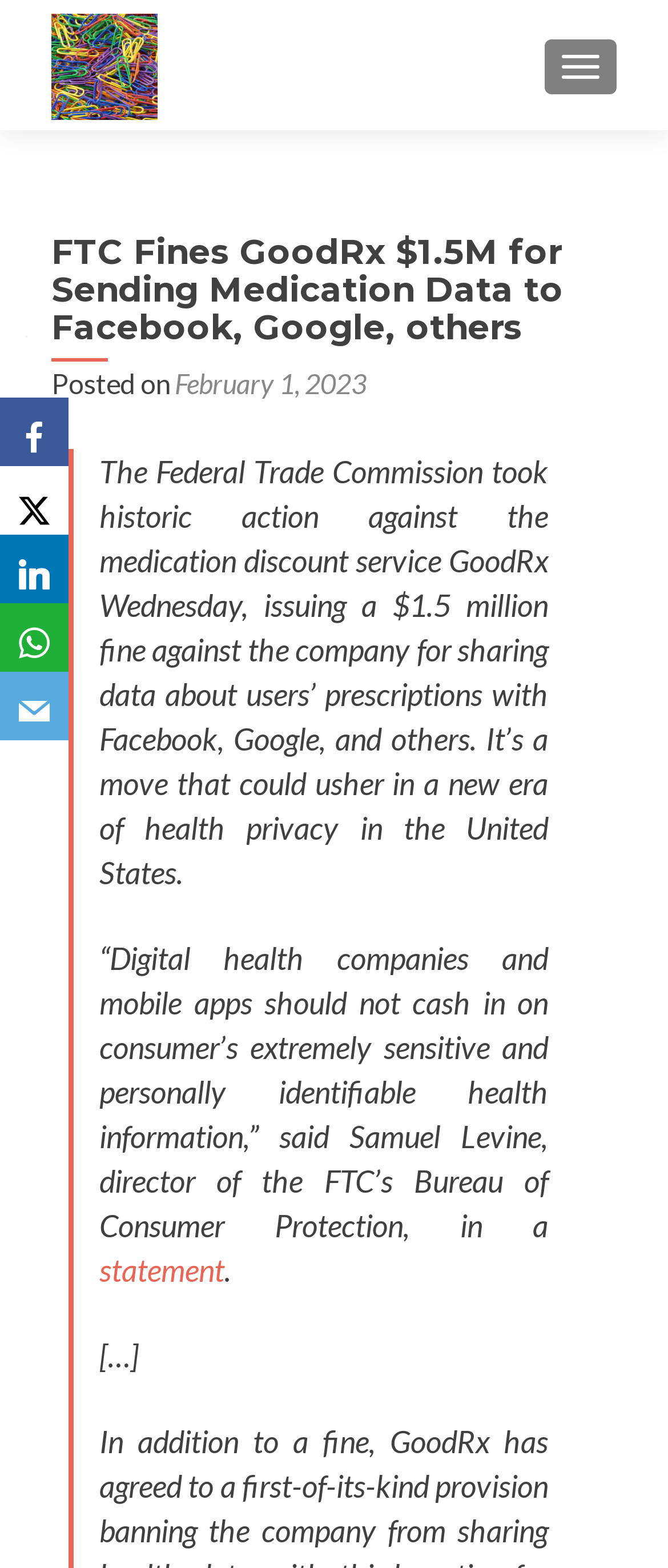Please determine the bounding box of the UI element that matches this description: aria-label="Facebook". The coordinates should be given as (top-left x, top-left y, bottom-right x, bottom-right y), with all values between 0 and 1.

[0.0, 0.254, 0.103, 0.297]